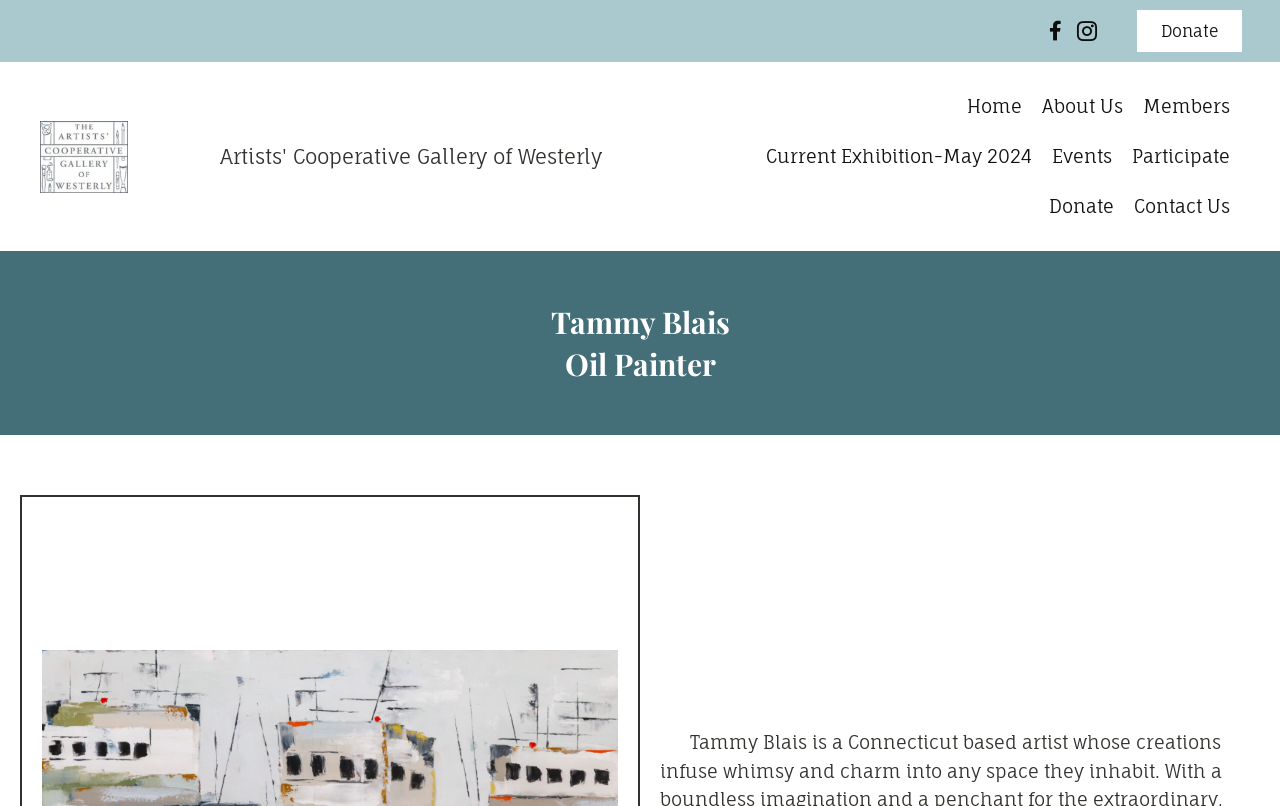Answer the question briefly using a single word or phrase: 
What is the name of the artist?

Tammy Blais